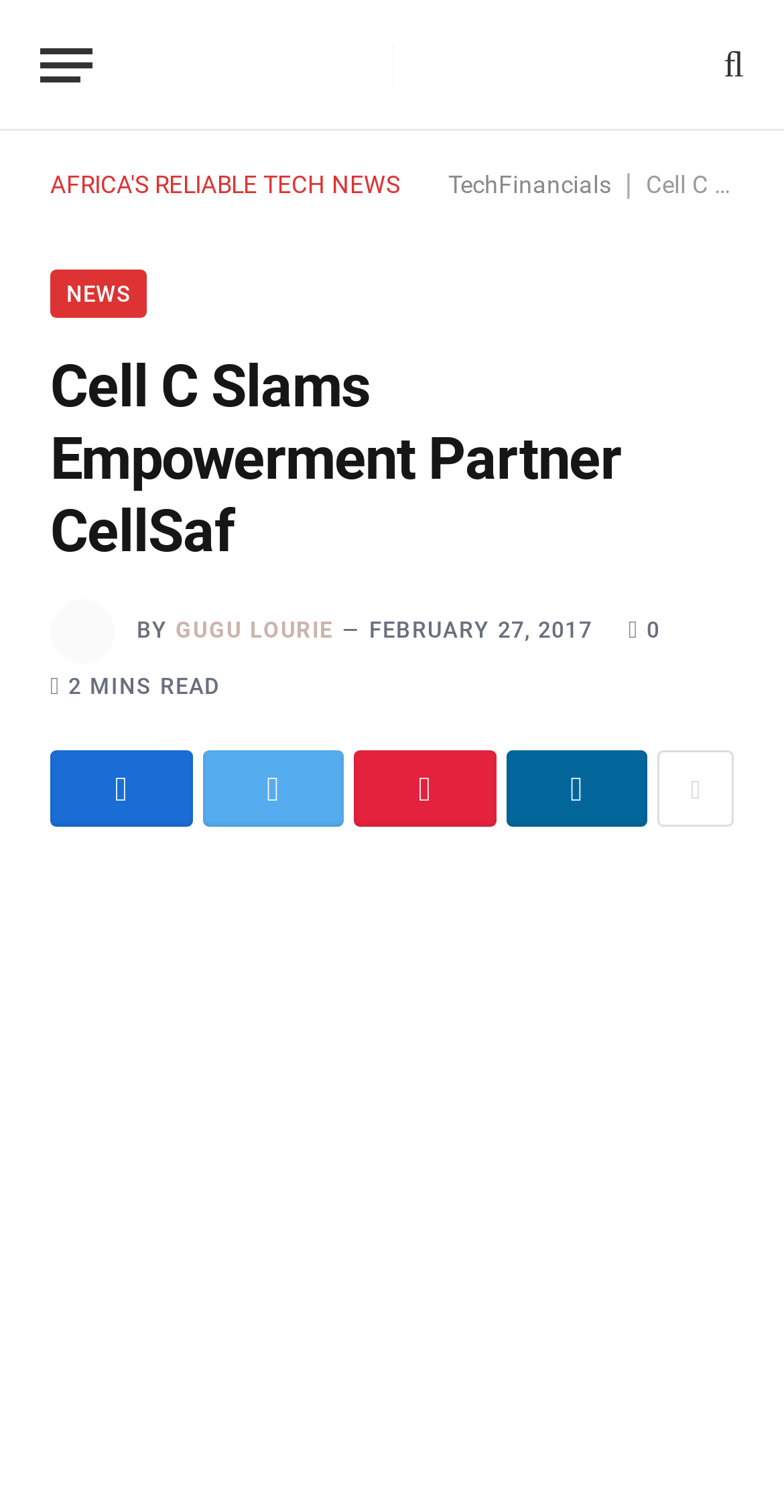Describe all significant elements and features of the webpage.

The webpage appears to be a news article page. At the top left, there is a button labeled "Menu". Next to it, on the top center, is a link to "TechFinancials" accompanied by an image with the same name. On the top right, there is another link with a search icon. 

Below the top section, there is a horizontal line separating the top section from the main content. The main content starts with a heading that reads "Cell C Slams Empowerment Partner CellSaf", which is the title of the news article. 

To the right of the title, there is an image of a person, Gugu Lourie, who is likely the author of the article. Below the image, there is a "BY" label followed by a link to the author's name, GUGU LOURIE. Next to the author's name, there is a timestamp showing the date and time the article was published, February 27, 2017. 

Further down, there are several social media links, including Facebook, Twitter, LinkedIn, and Email, represented by their respective icons. Below these icons, there is a label indicating that the article takes 2 minutes to read. 

The main content of the article is a block of text that takes up most of the page, describing how Cell C has slammed CellSaf for threatening to go to court again if a planned restructuring of the mobile phone operator goes ahead.